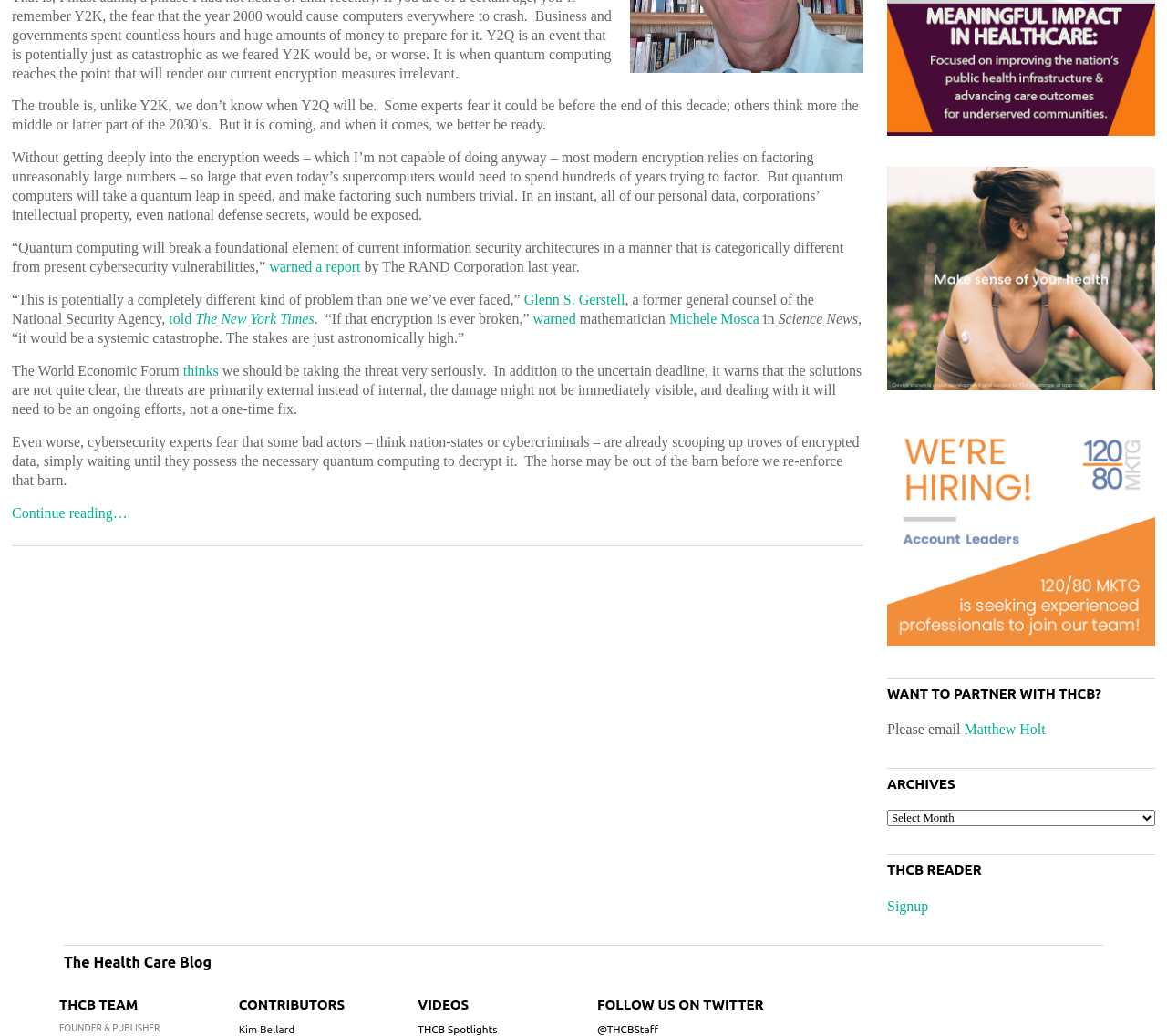Determine the bounding box of the UI component based on this description: "alt="Google"". The bounding box coordinates should be four float values between 0 and 1, i.e., [left, top, right, bottom].

[0.76, 0.367, 0.99, 0.38]